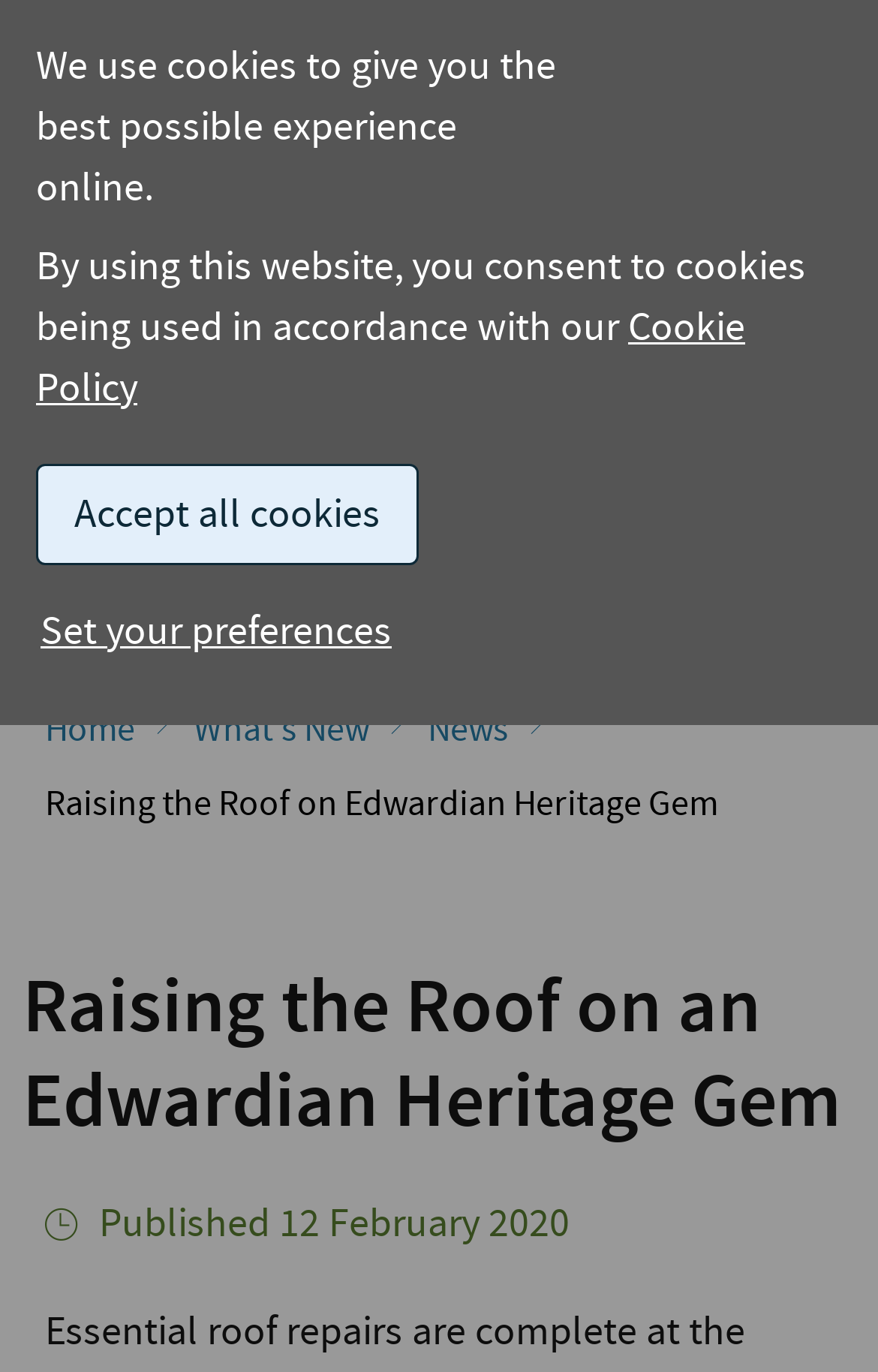Please give a concise answer to this question using a single word or phrase: 
What is the date of publication of the article?

12 February 2020